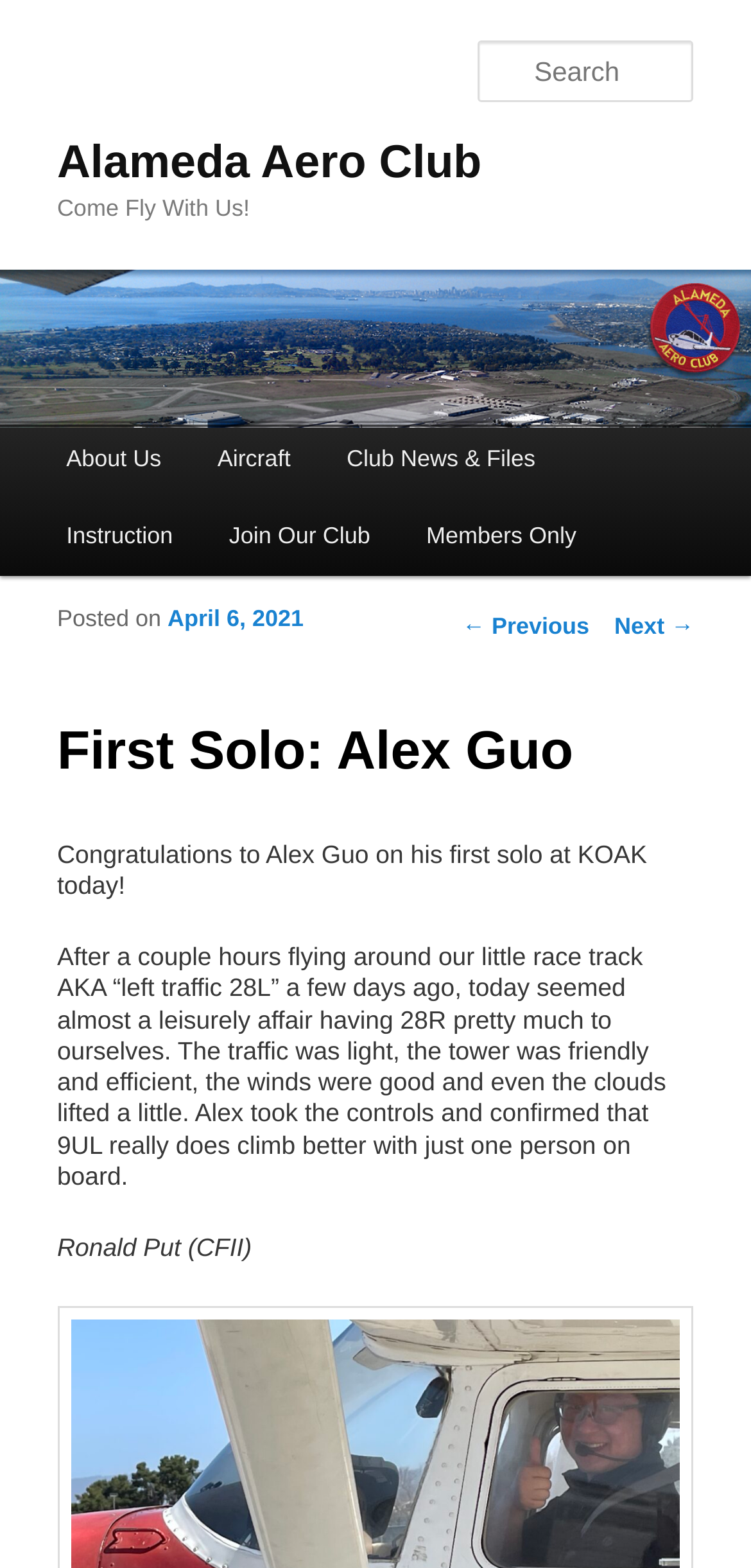Provide the bounding box coordinates of the HTML element described as: "parent_node: Alameda Aero Club". The bounding box coordinates should be four float numbers between 0 and 1, i.e., [left, top, right, bottom].

[0.0, 0.249, 1.0, 0.268]